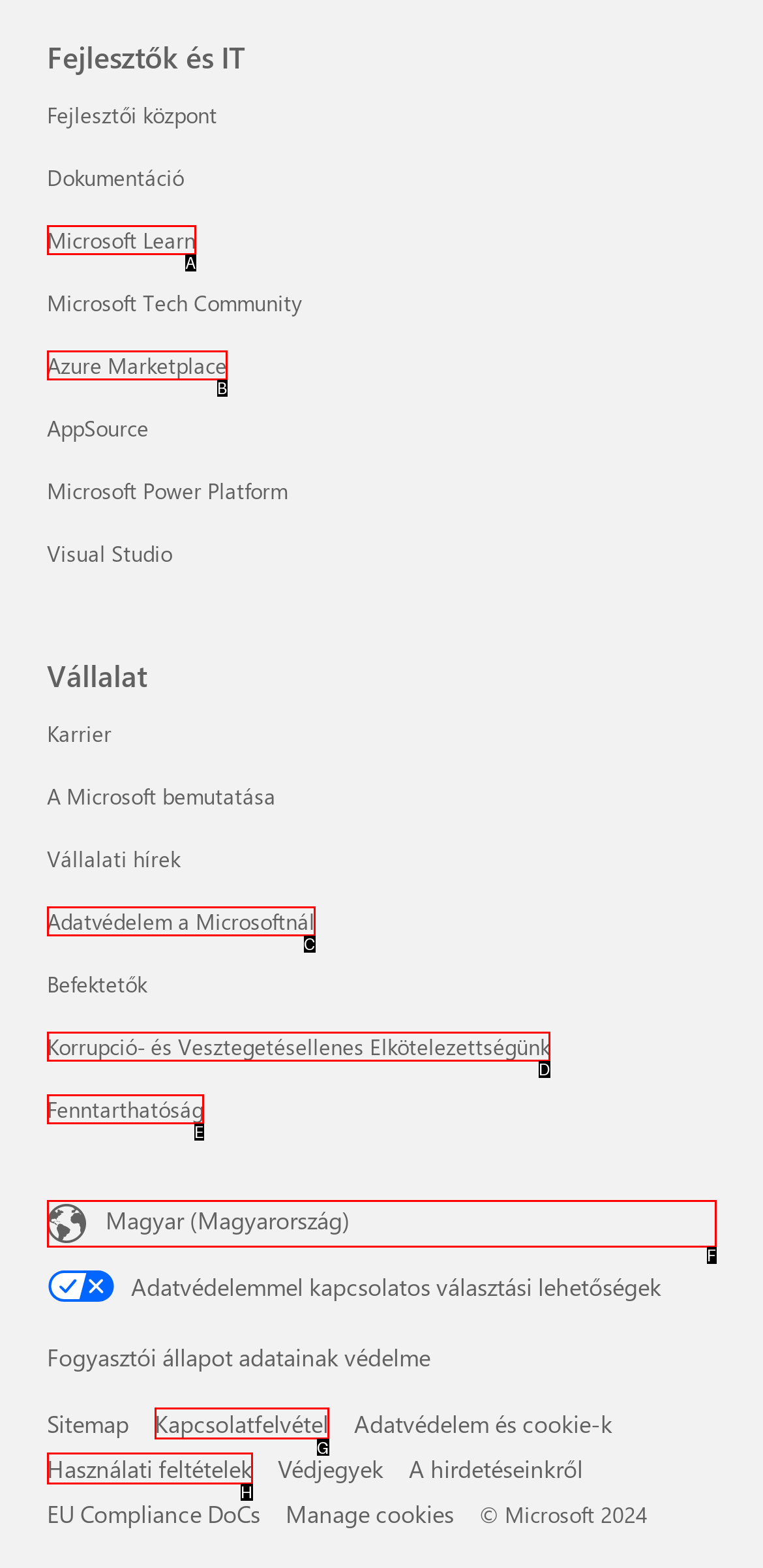Which UI element should be clicked to perform the following task: Contact us? Answer with the corresponding letter from the choices.

G